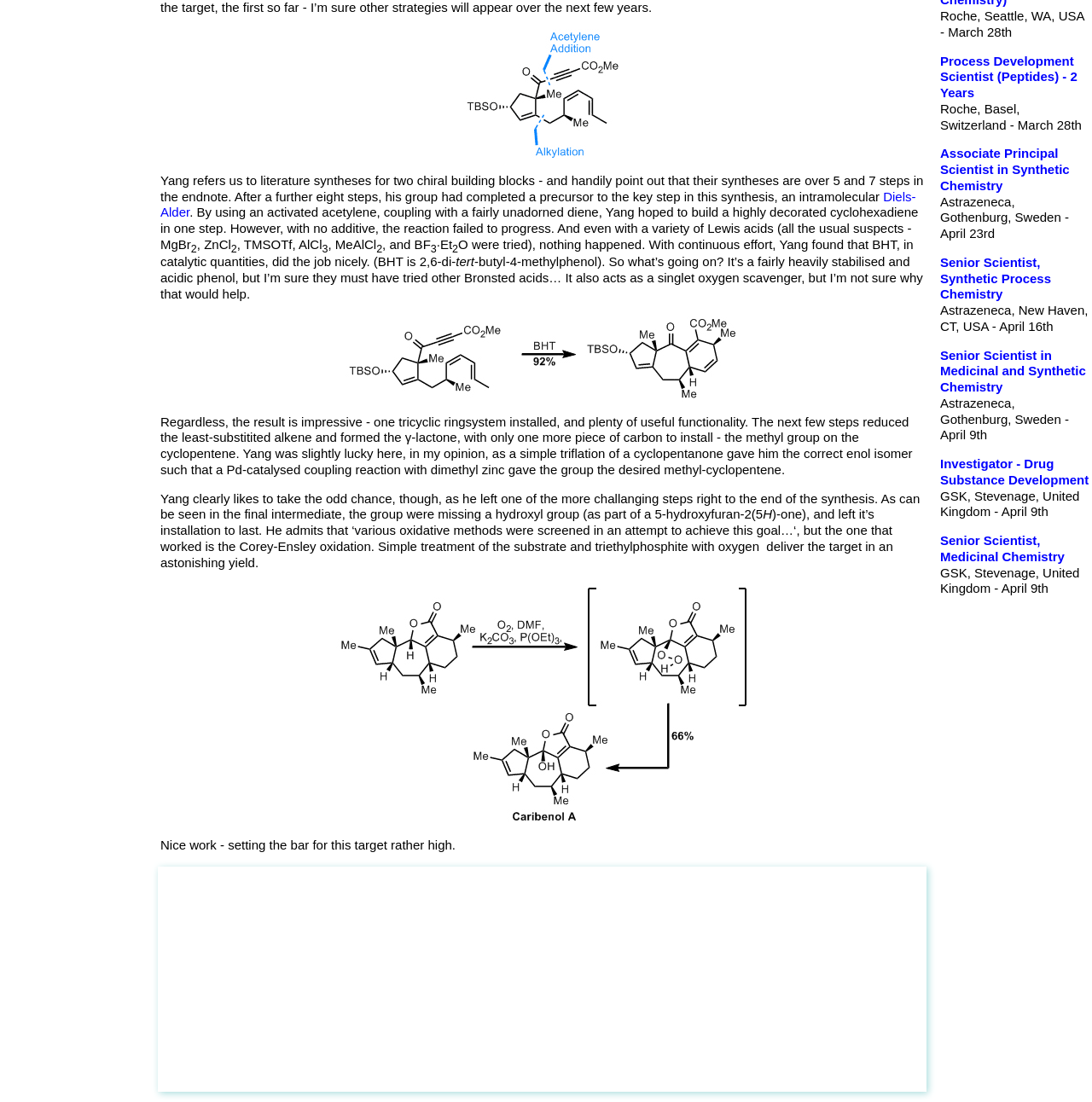Find the bounding box of the element with the following description: "Senior Scientist, Synthetic Process Chemistry". The coordinates must be four float numbers between 0 and 1, formatted as [left, top, right, bottom].

[0.861, 0.231, 0.963, 0.273]